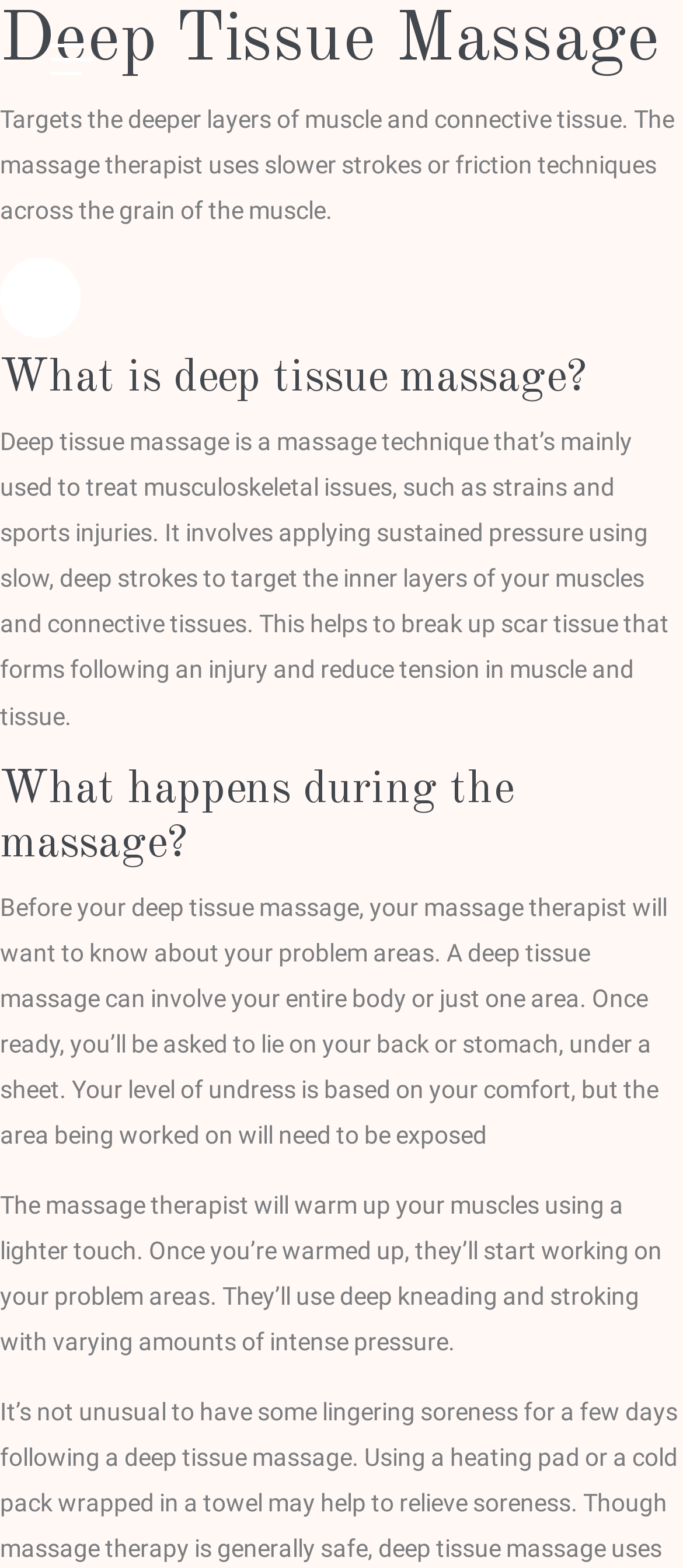What happens before the massage?
Look at the screenshot and respond with one word or a short phrase.

Therapist asks about problem areas